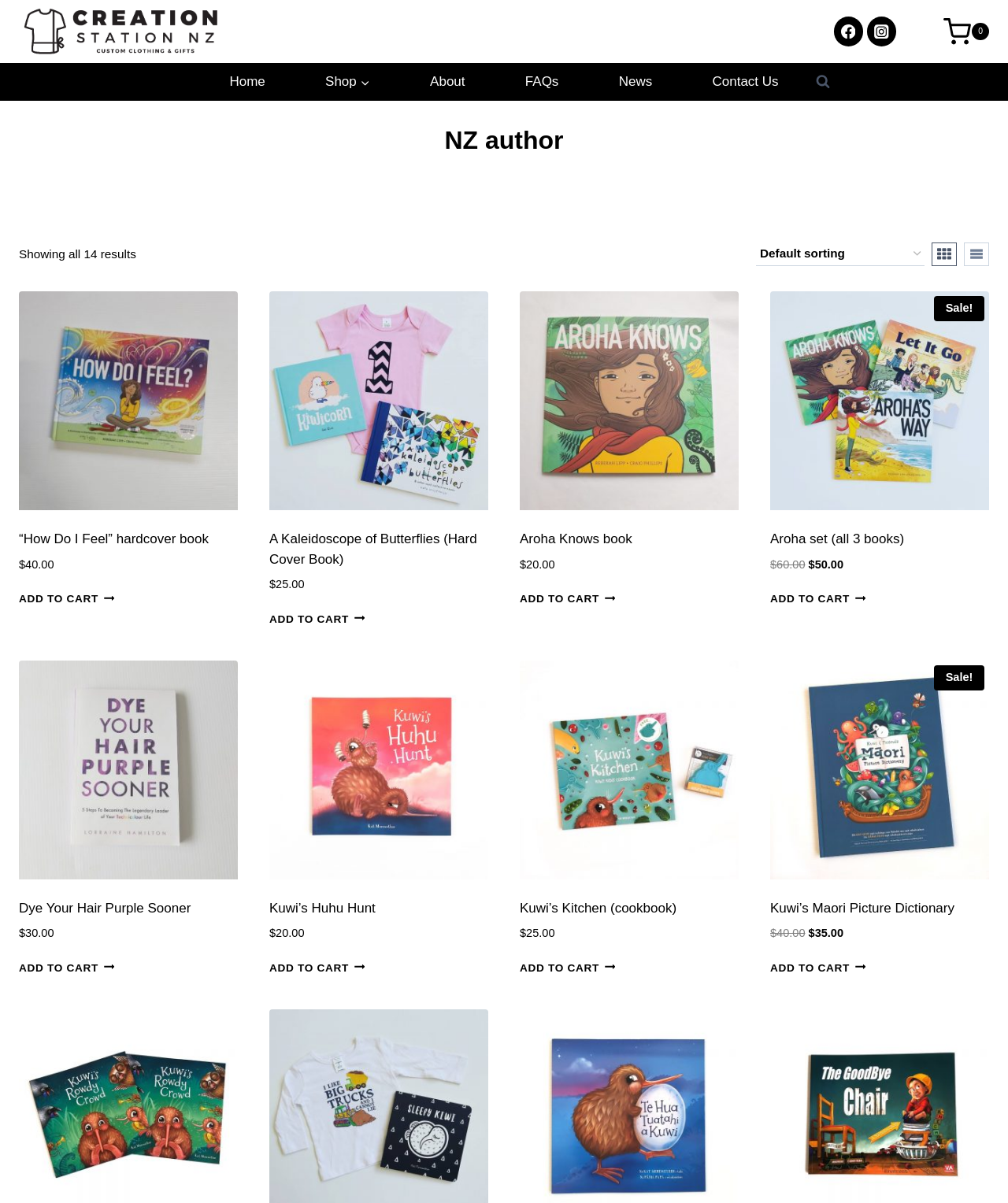Using a single word or phrase, answer the following question: 
What is the price of the 'How Do I Feel' hardcover book?

$40.00